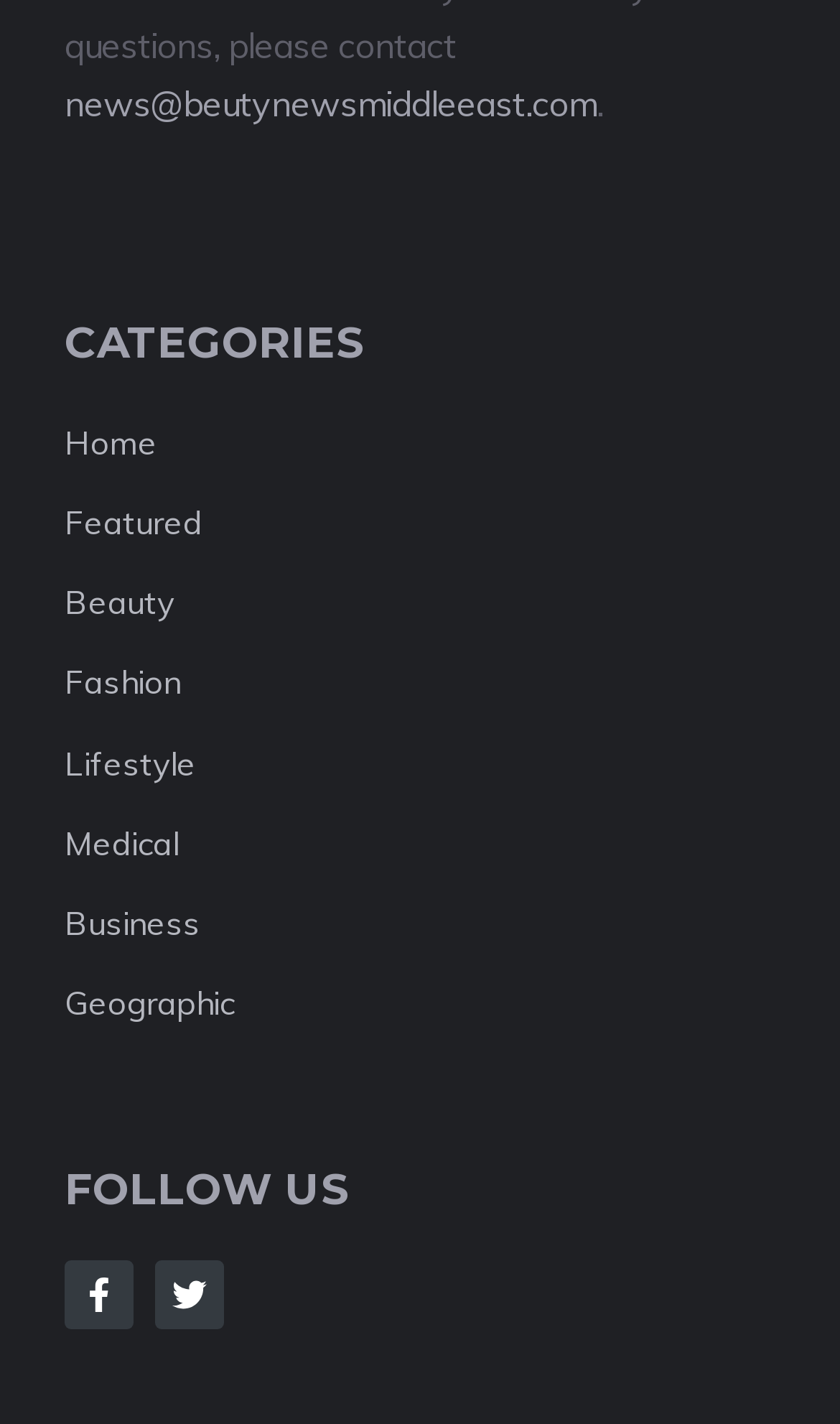What is the first category listed?
Refer to the screenshot and answer in one word or phrase.

Home